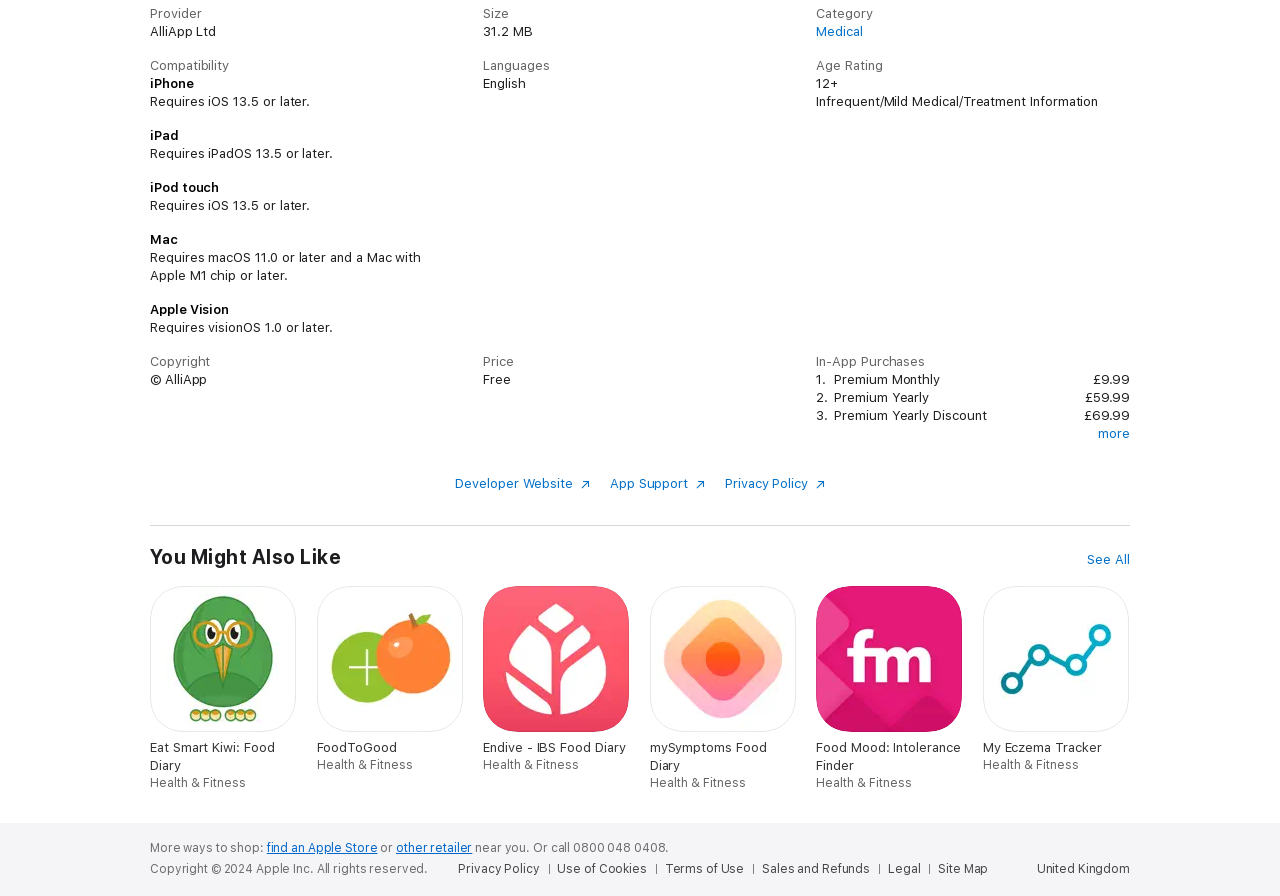Kindly respond to the following question with a single word or a brief phrase: 
What is the age rating of the AlliApp?

12+